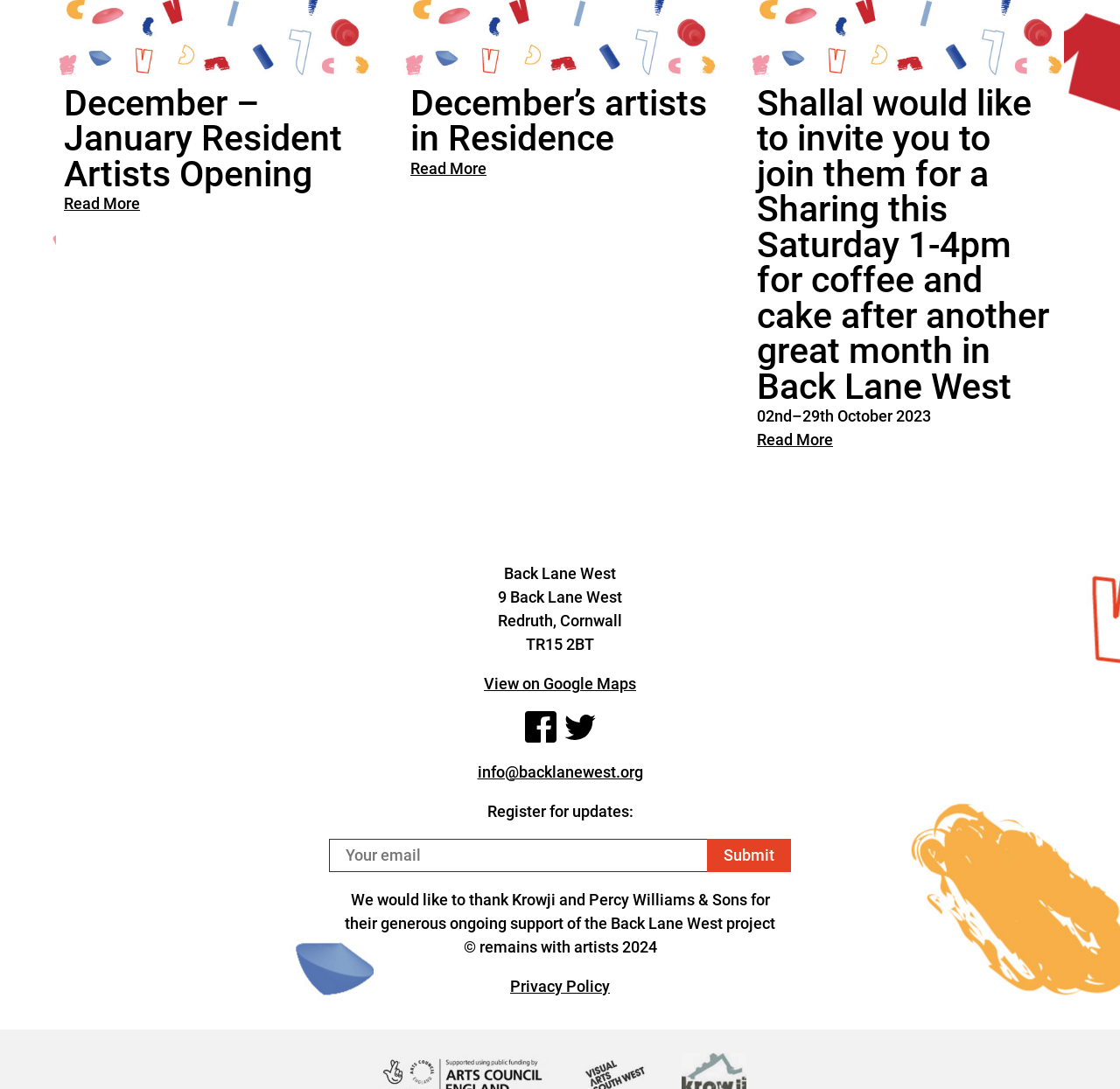What is the purpose of the textbox?
Respond to the question with a well-detailed and thorough answer.

I inferred the purpose of the textbox by looking at the surrounding elements, including the static text element with ID 169, which says 'Register for updates:', and the textbox element with ID 170, which has a label 'Your email'.